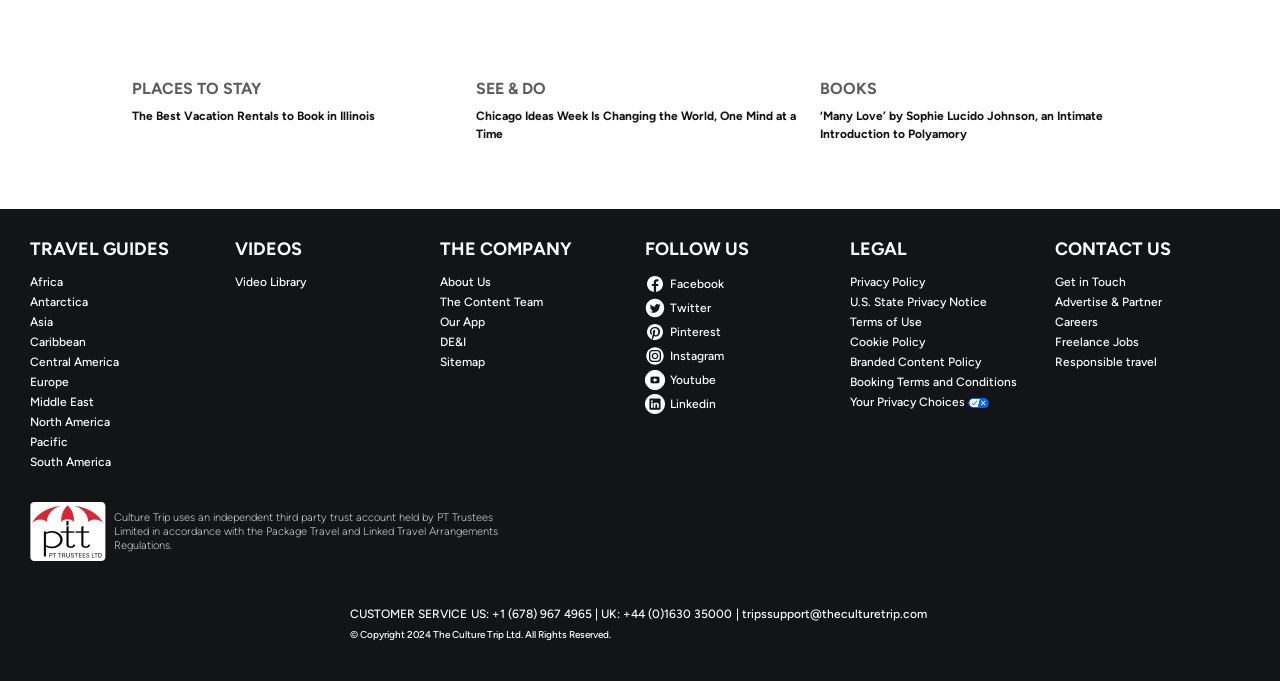Please identify the bounding box coordinates of the clickable area that will fulfill the following instruction: "Follow on Facebook". The coordinates should be in the format of four float numbers between 0 and 1, i.e., [left, top, right, bottom].

[0.504, 0.403, 0.656, 0.432]